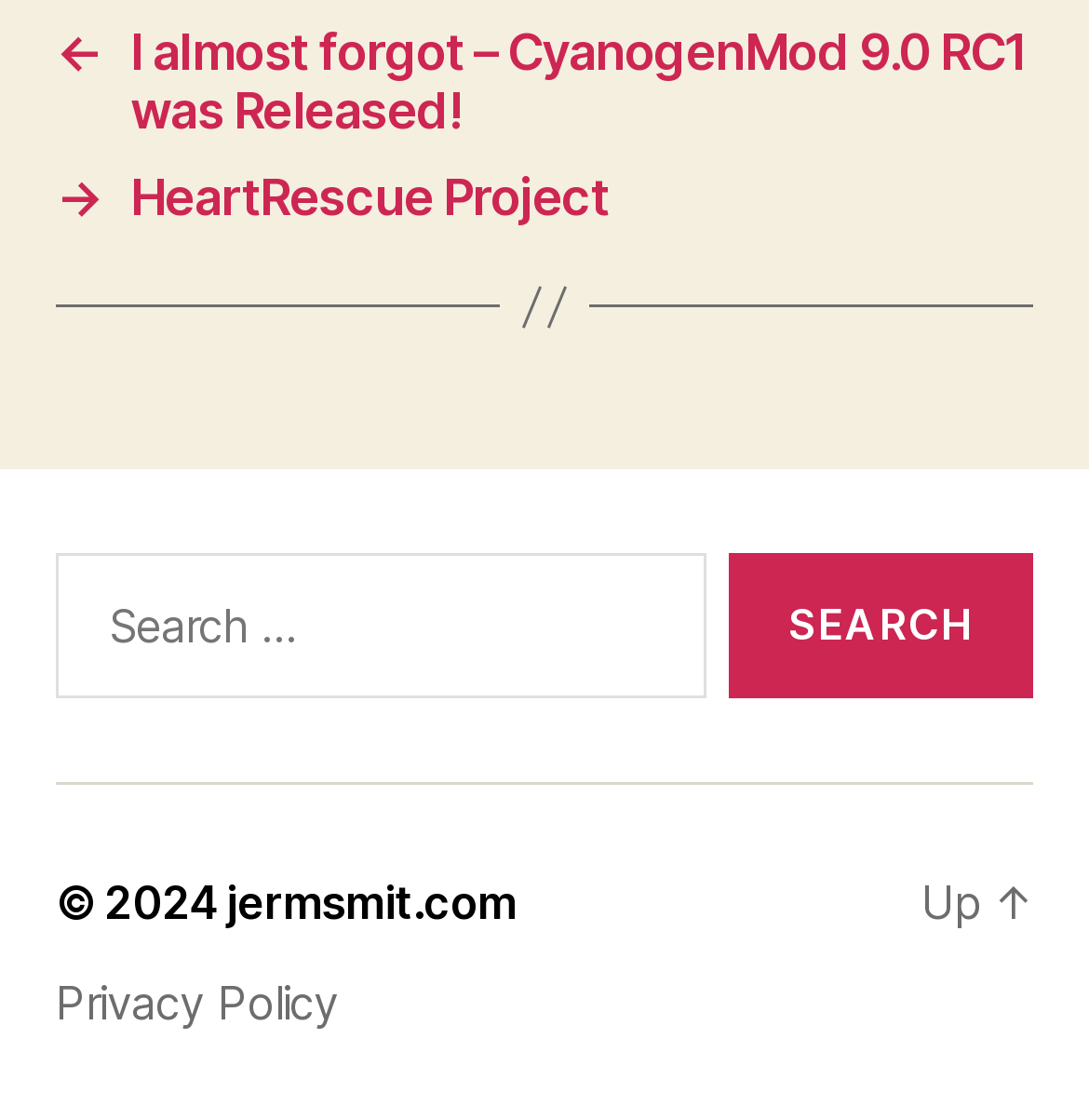Determine the bounding box coordinates of the region I should click to achieve the following instruction: "Check the copyright information". Ensure the bounding box coordinates are four float numbers between 0 and 1, i.e., [left, top, right, bottom].

[0.051, 0.781, 0.208, 0.831]